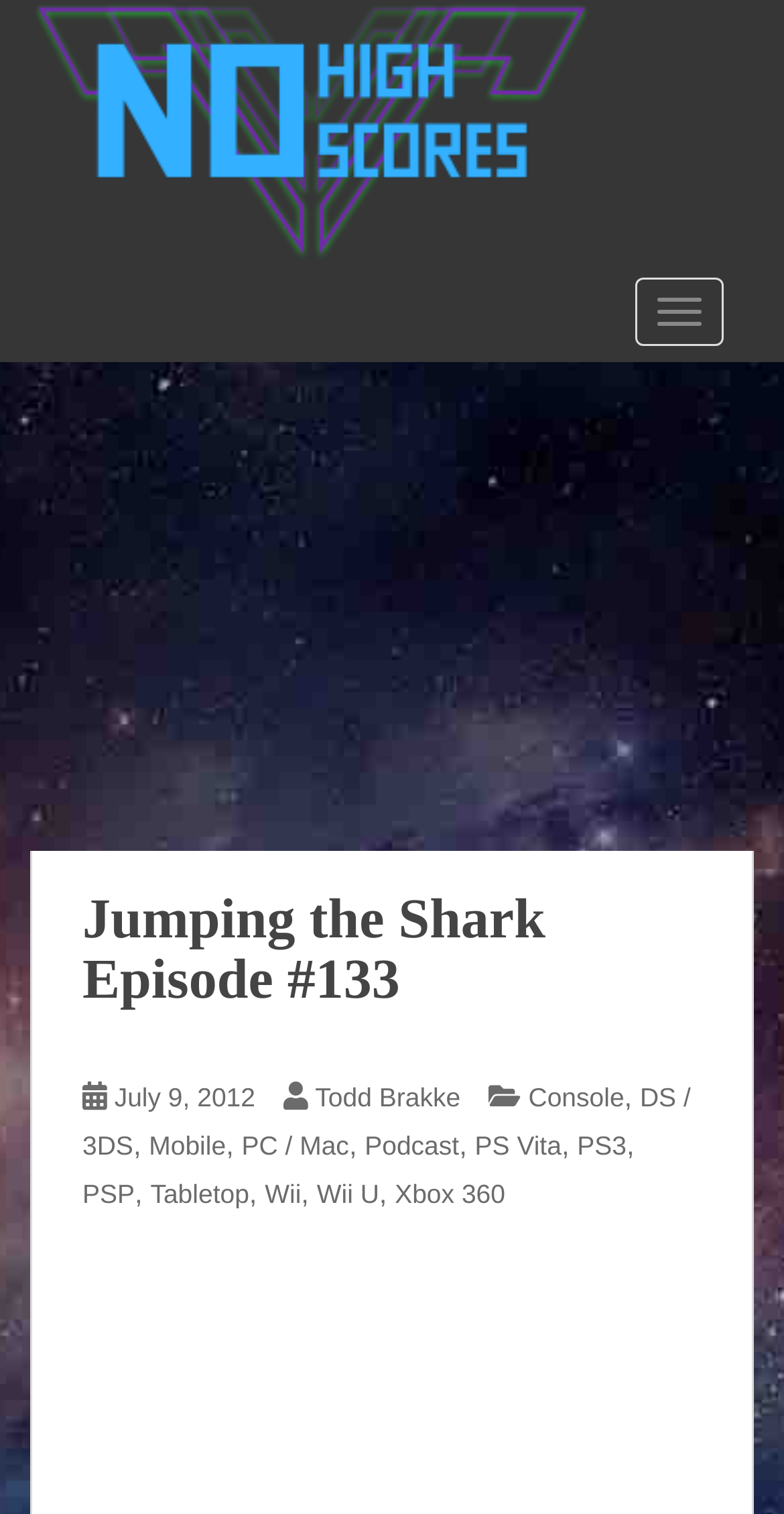How many links are there in the webpage?
Answer the question with a single word or phrase derived from the image.

14